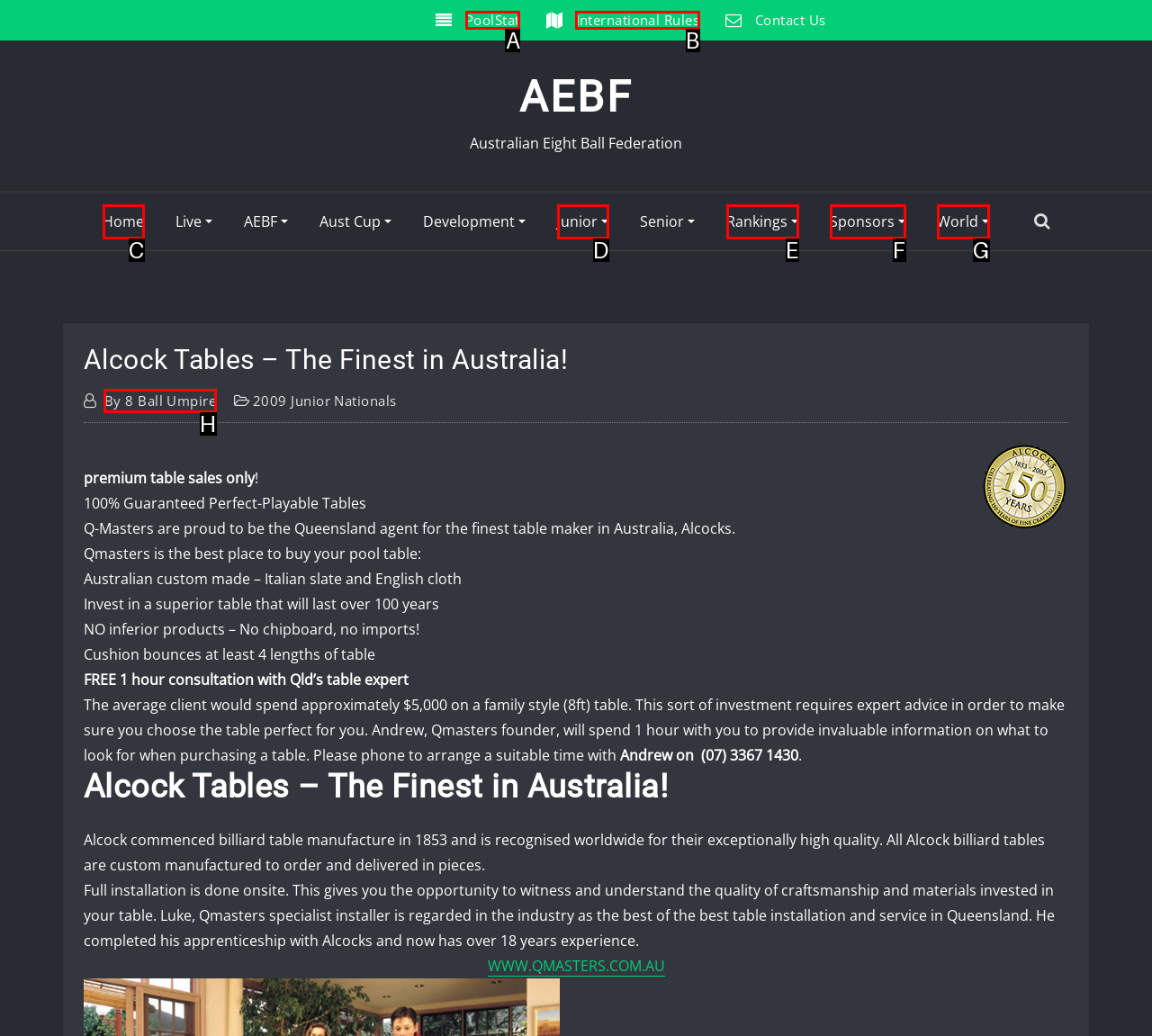Match the HTML element to the given description: Meet the Committee
Indicate the option by its letter.

None